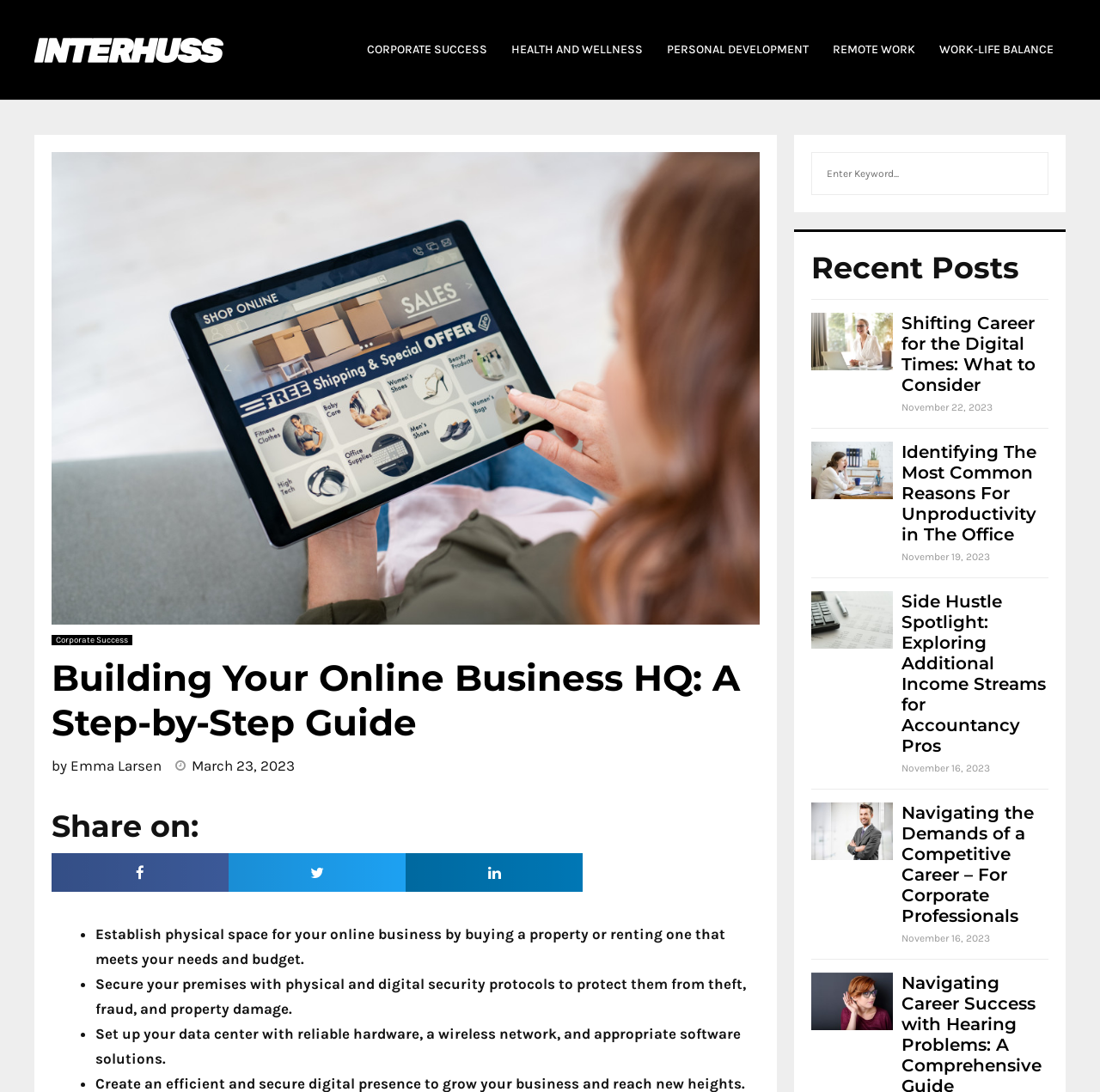How many recent posts are displayed on the webpage?
Can you offer a detailed and complete answer to this question?

The Recent Posts section is located at the bottom of the webpage, and it displays 4 recent posts with their titles, images, and dates.